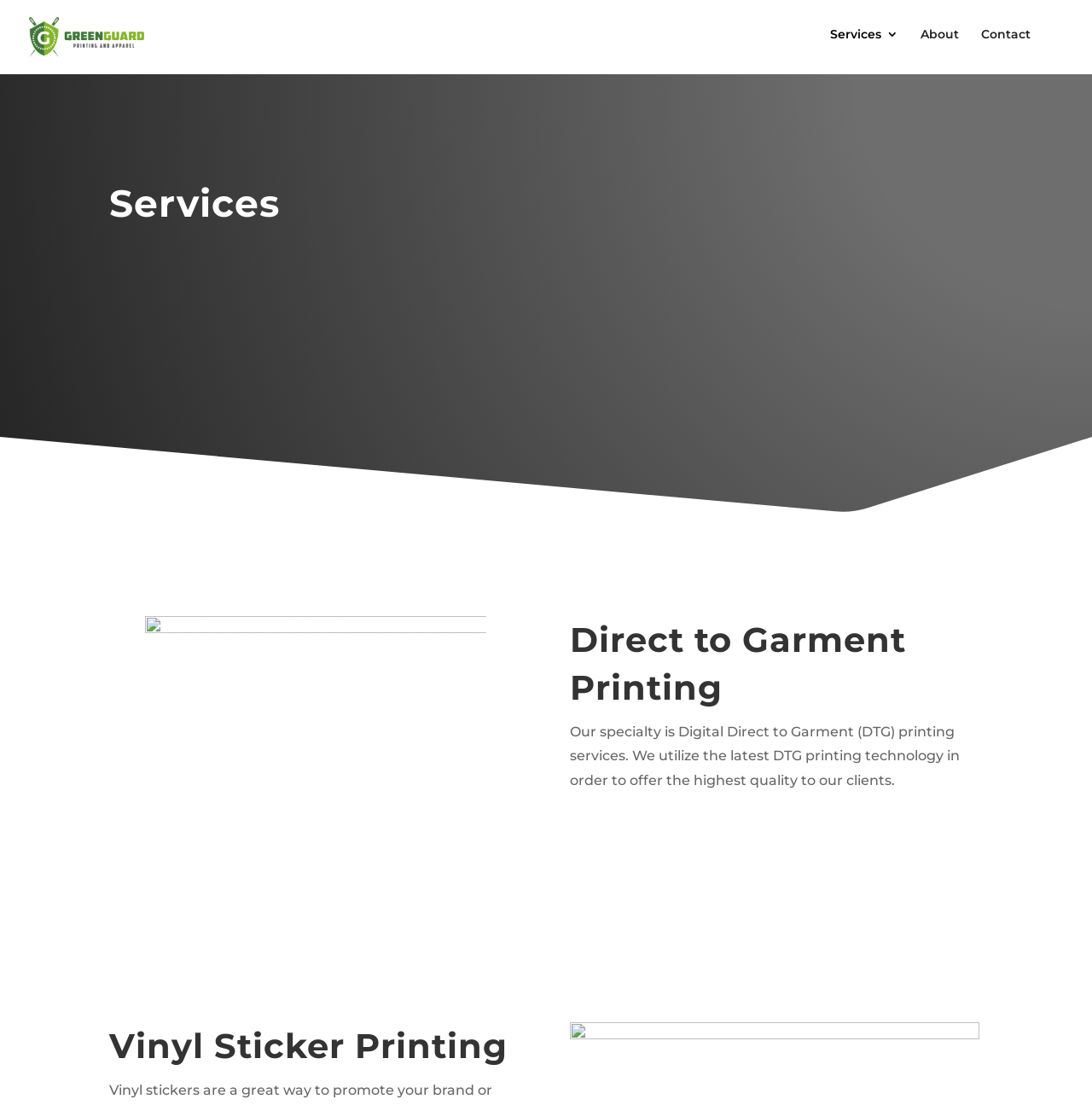Identify the coordinates of the bounding box for the element that must be clicked to accomplish the instruction: "Learn about Direct to Garment Printing".

[0.147, 0.279, 0.351, 0.325]